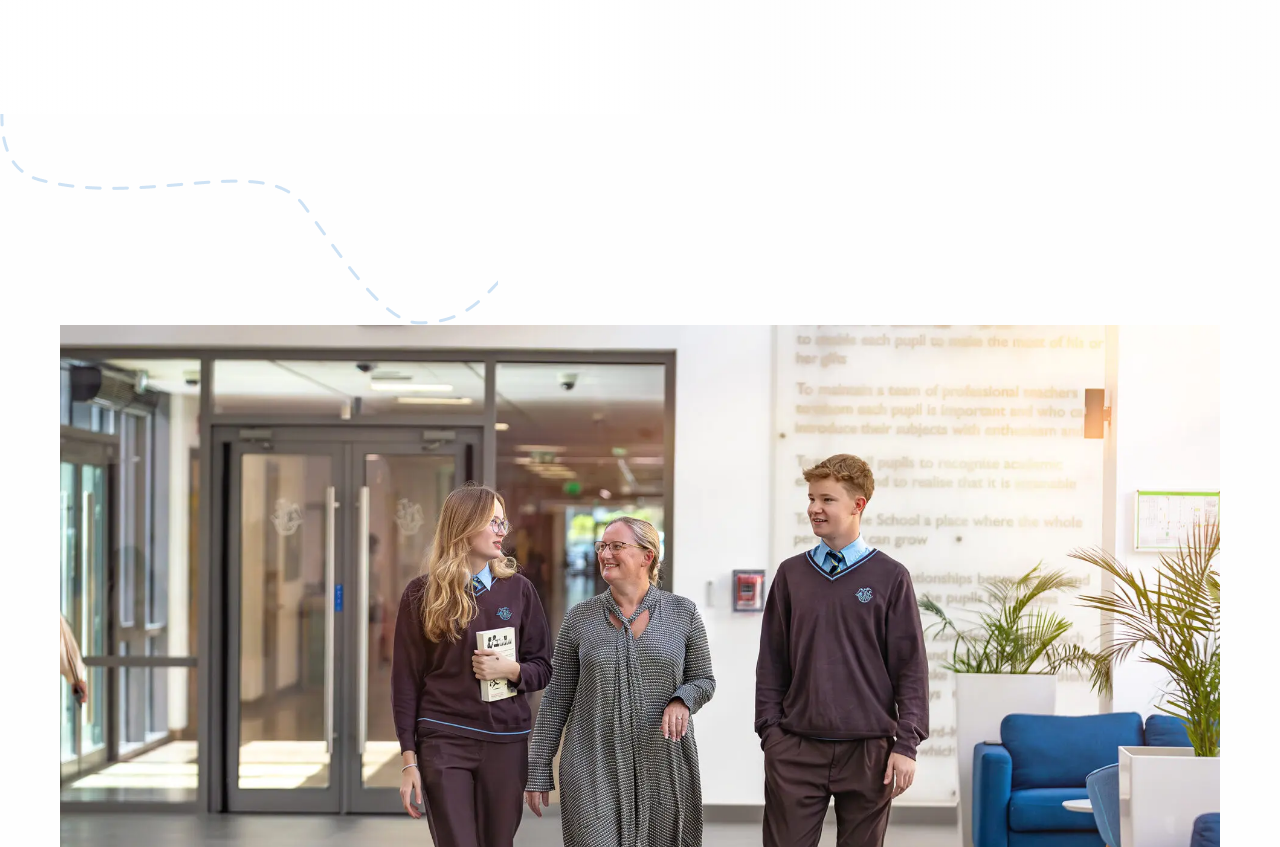What is the text of the webpage's headline?

Emma Dawson Wins TES Leadership Award